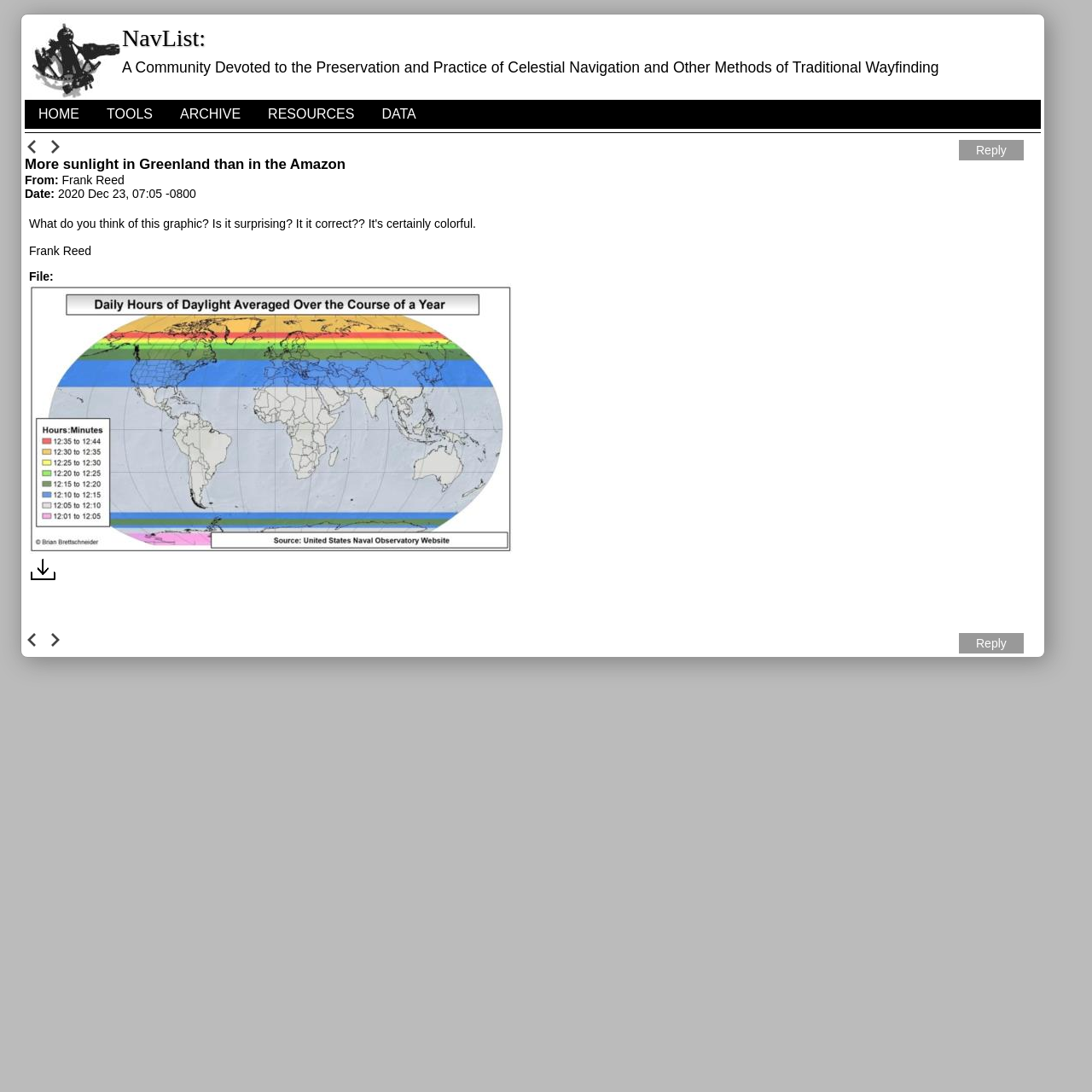Analyze the image and provide a detailed answer to the question: How many images are there in the post 'More sunlight in Greenland than in the Amazon'?

There are two image elements associated with the links 'Click to enlarge.' and 'Save this file.', which can be found by examining the image elements with y-coordinates between 0.259 and 0.537.